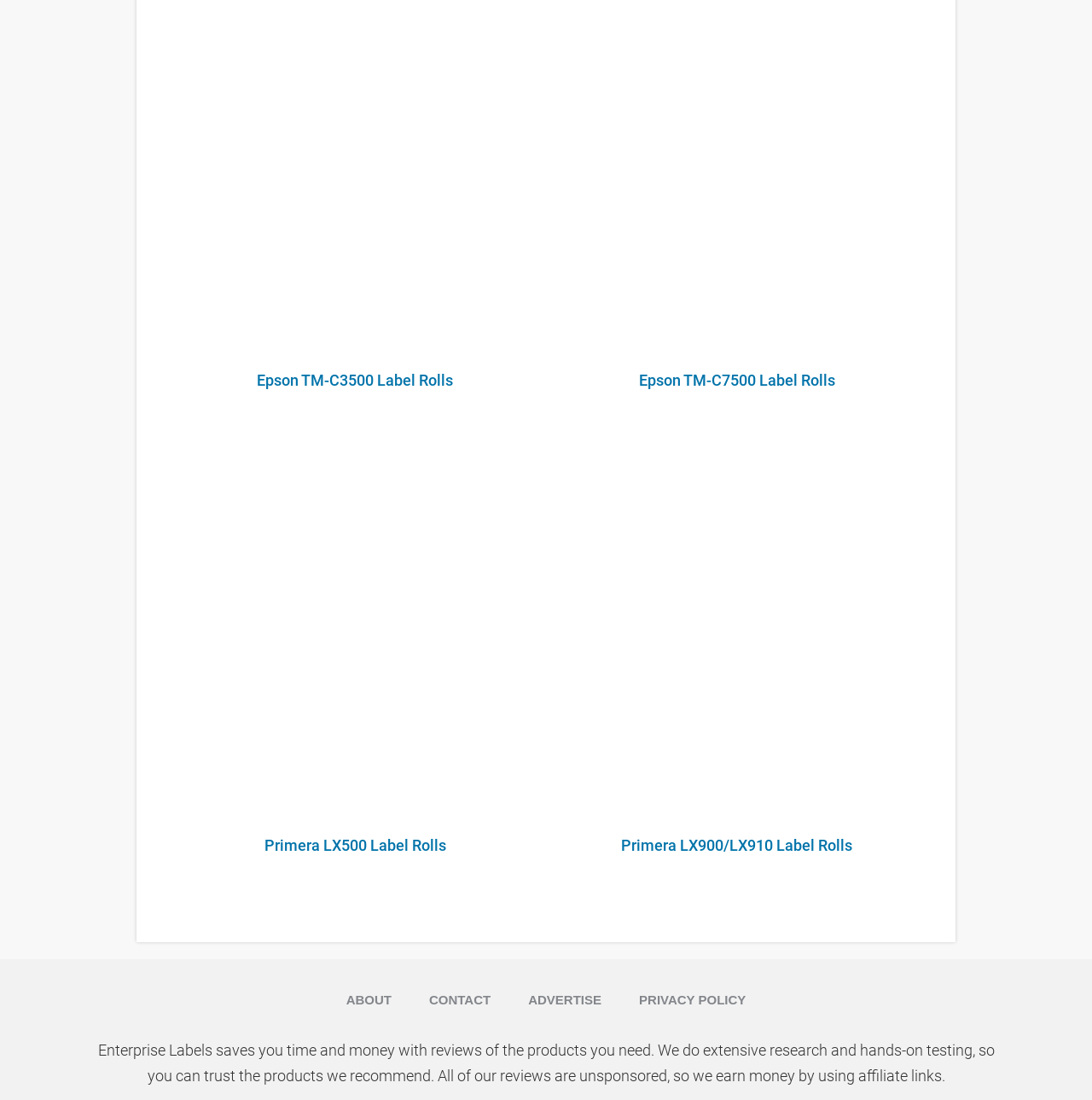Identify the bounding box for the UI element described as: "About". The coordinates should be four float numbers between 0 and 1, i.e., [left, top, right, bottom].

[0.317, 0.897, 0.359, 0.921]